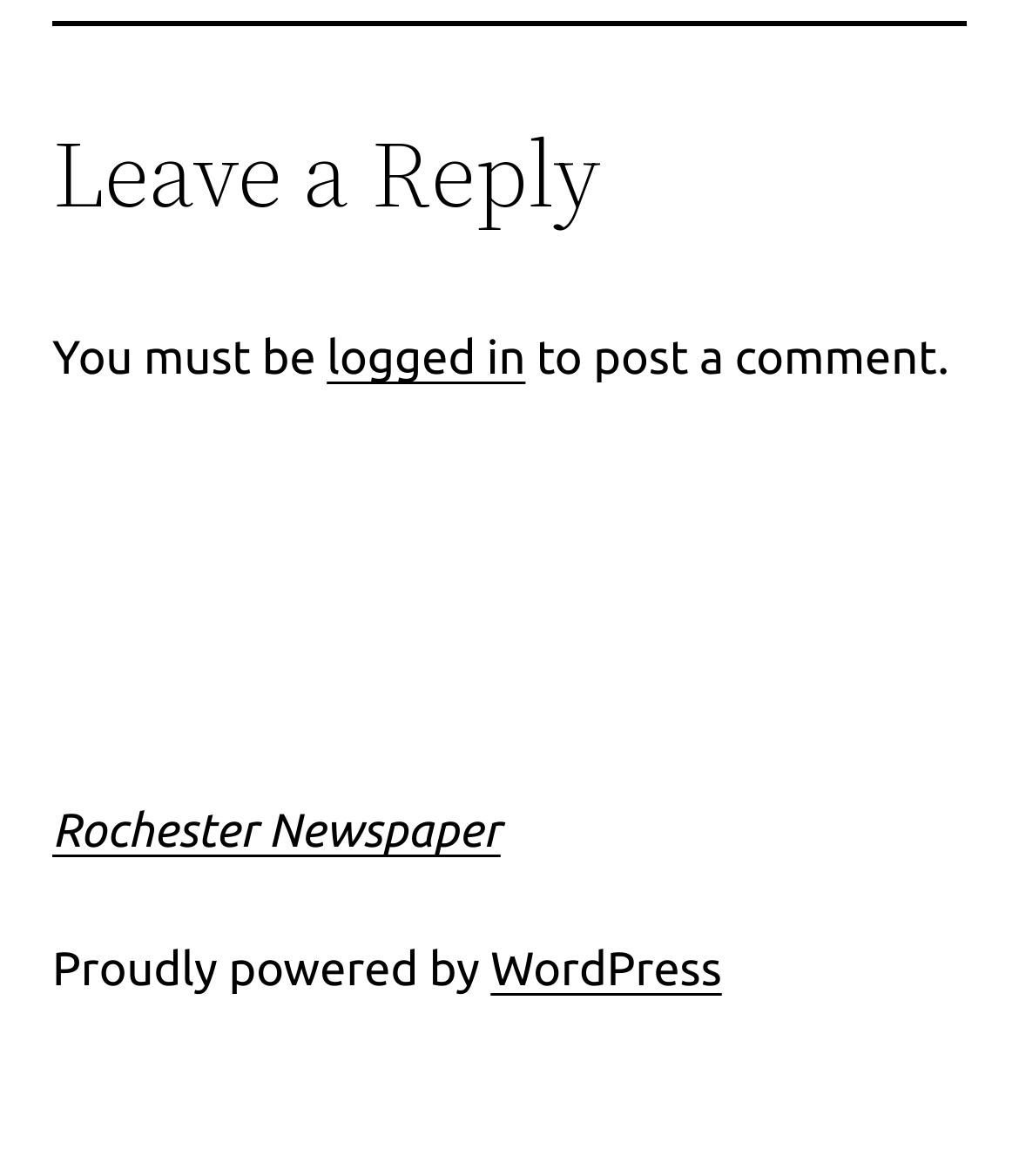Using the elements shown in the image, answer the question comprehensively: What is the name of the newspaper?

The link 'Rochester Newspaper' is present at the bottom of the webpage, indicating that it is the name of the newspaper.